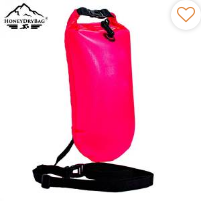What is the capacity of the swim buoy?
Refer to the image and give a detailed answer to the query.

The caption categorizes the swim buoy as a 15L PVC swim buoy with storage, indicating that it has a capacity of 15 liters to carry personal items safely.